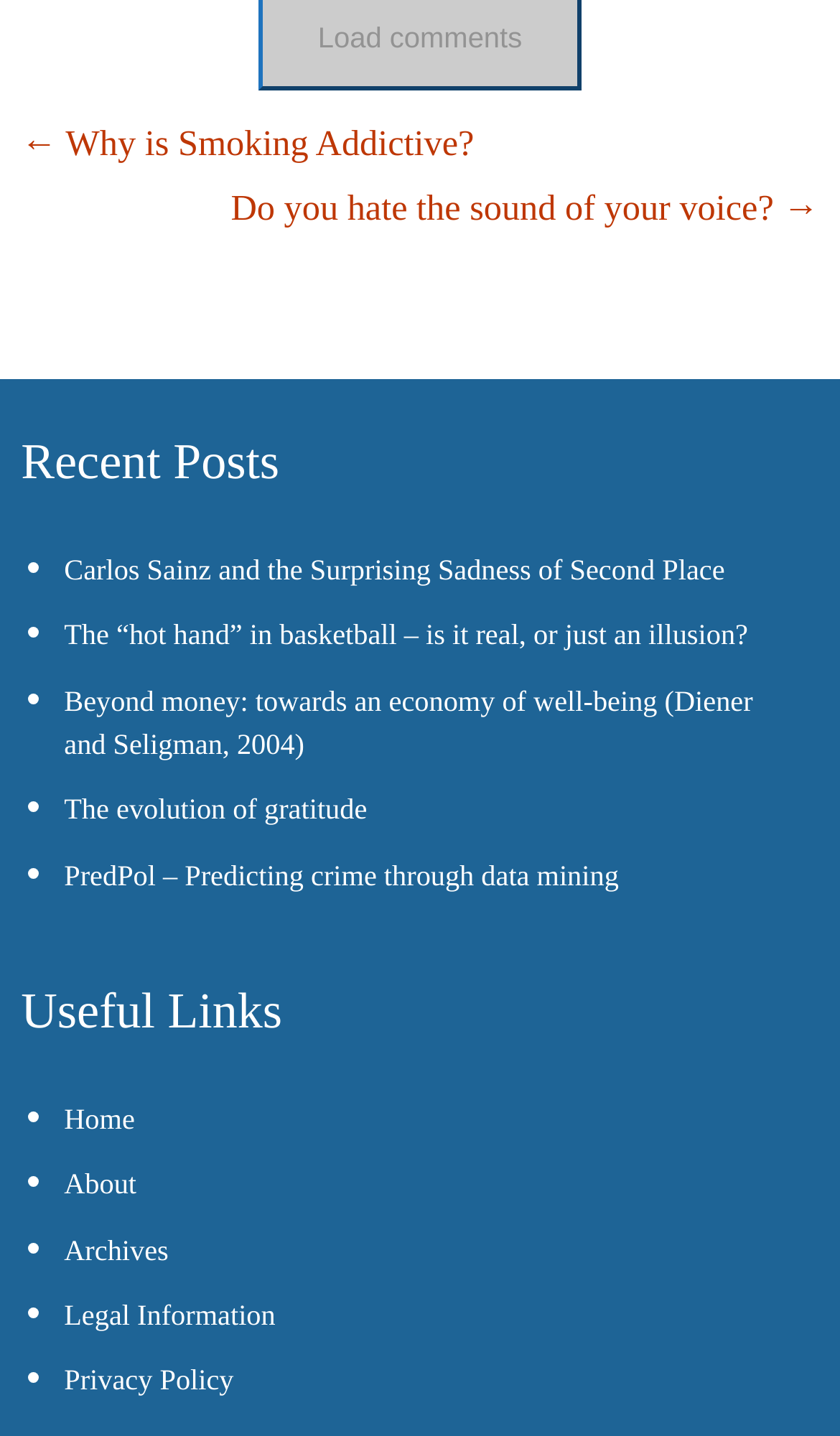Respond to the following question with a brief word or phrase:
What is the second link in the useful links section?

About